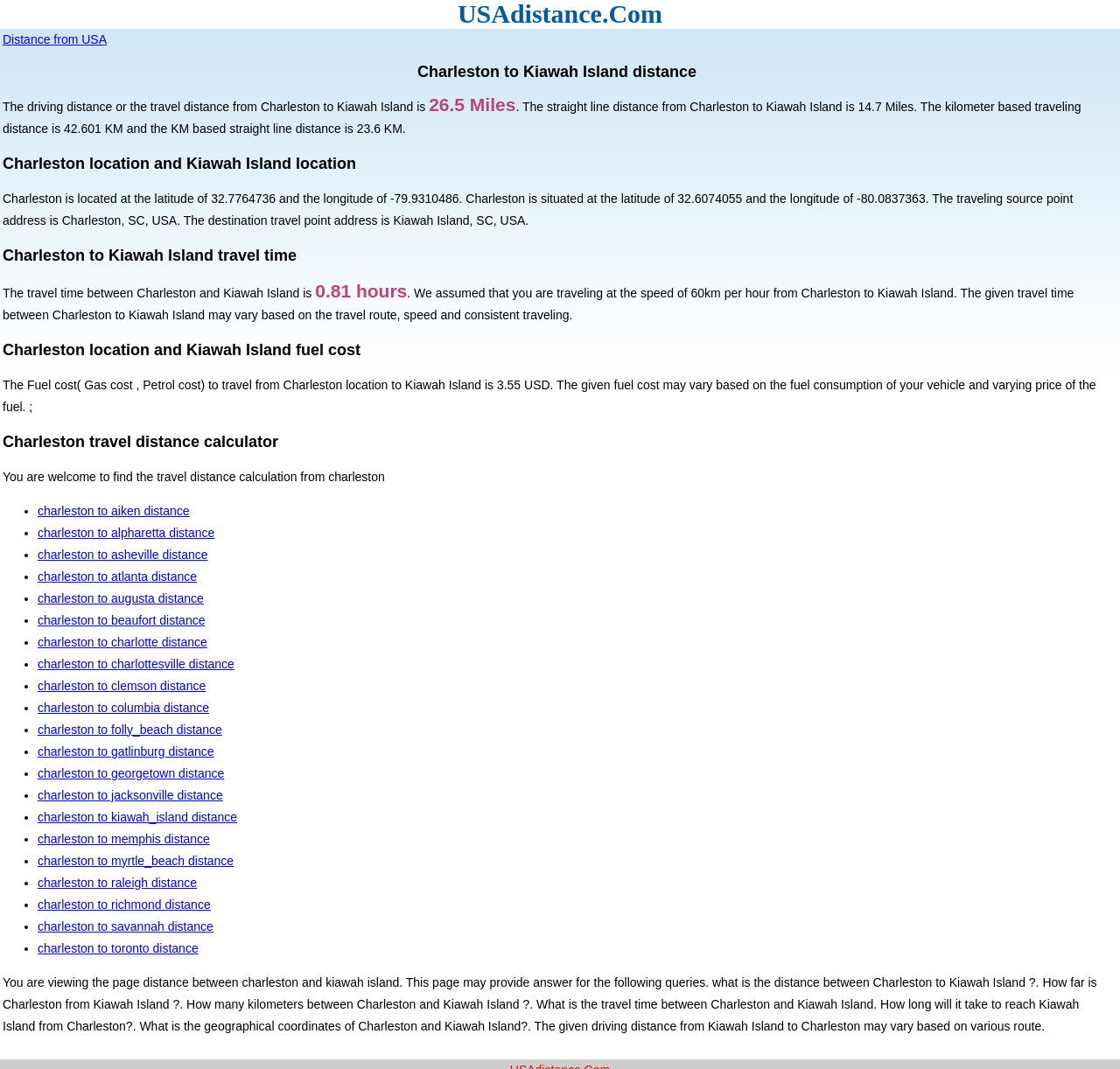Please determine the bounding box coordinates of the element's region to click in order to carry out the following instruction: "Check Charleston location and Kiawah Island location". The coordinates should be four float numbers between 0 and 1, i.e., [left, top, right, bottom].

[0.002, 0.143, 0.992, 0.164]